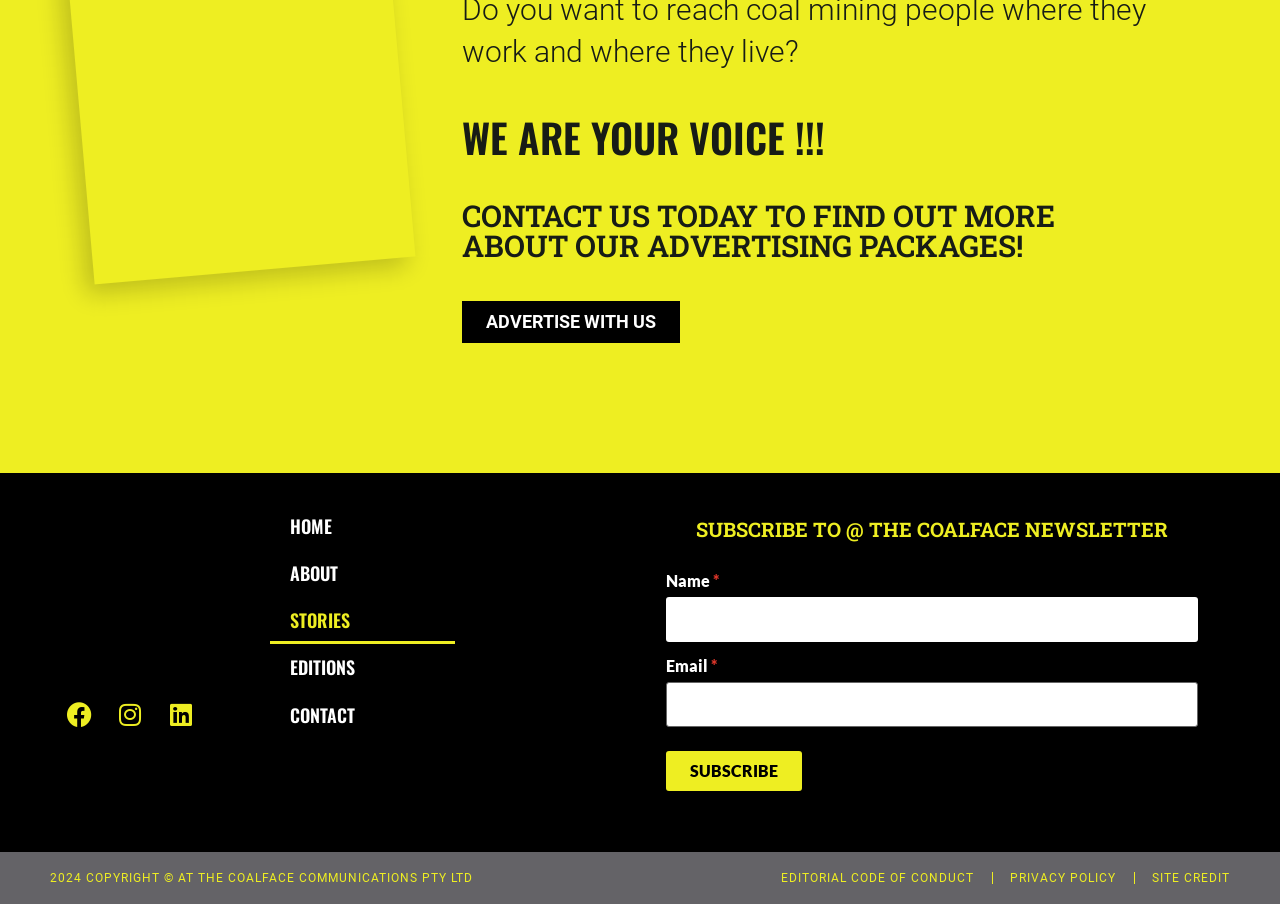Identify the bounding box of the UI element that matches this description: "Privacy policy".

[0.789, 0.965, 0.872, 0.978]